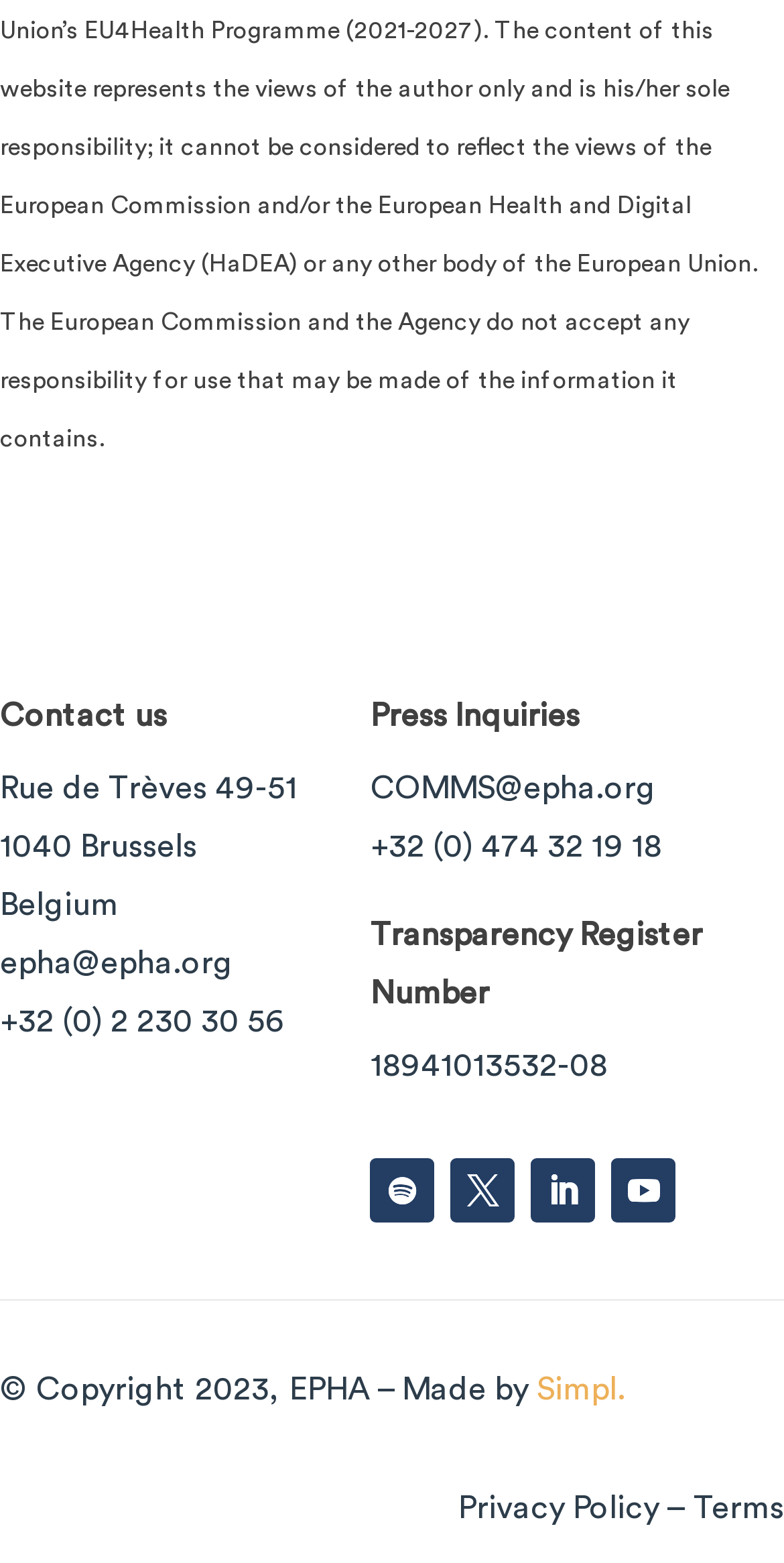Based on the description "Privacy Policy", find the bounding box of the specified UI element.

[0.585, 0.954, 0.841, 0.975]